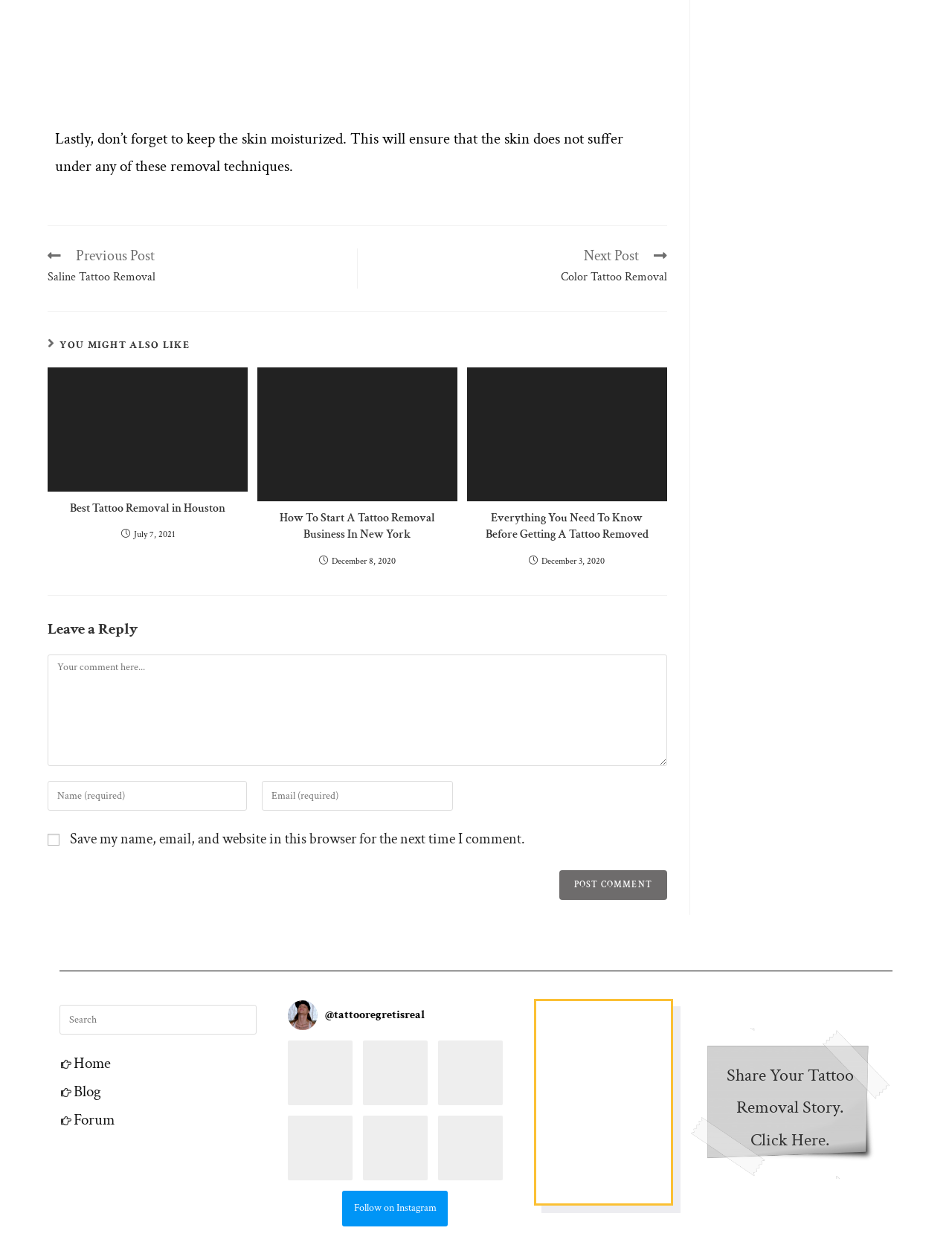Predict the bounding box coordinates for the UI element described as: "Forum". The coordinates should be four float numbers between 0 and 1, presented as [left, top, right, bottom].

[0.062, 0.886, 0.12, 0.909]